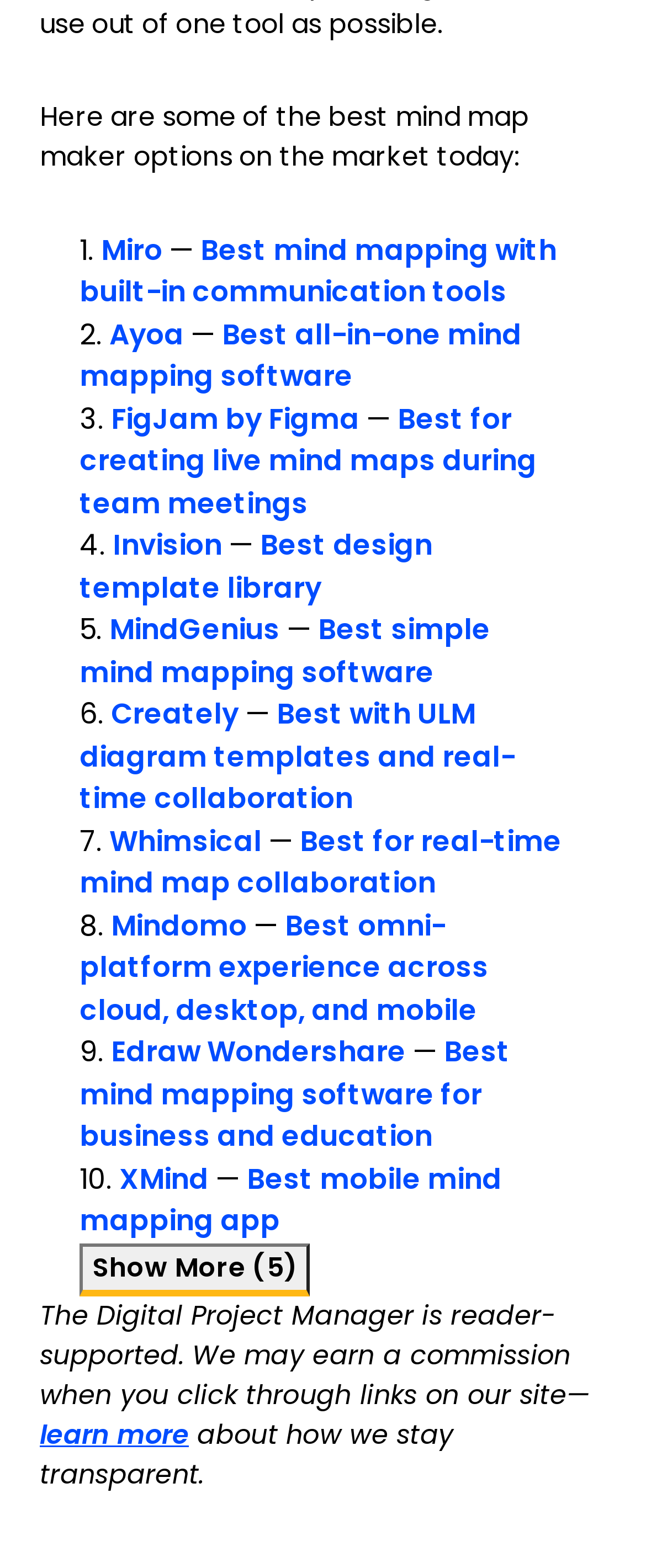What is the name of the 5th mind map maker option?
From the image, respond with a single word or phrase.

MindGenius